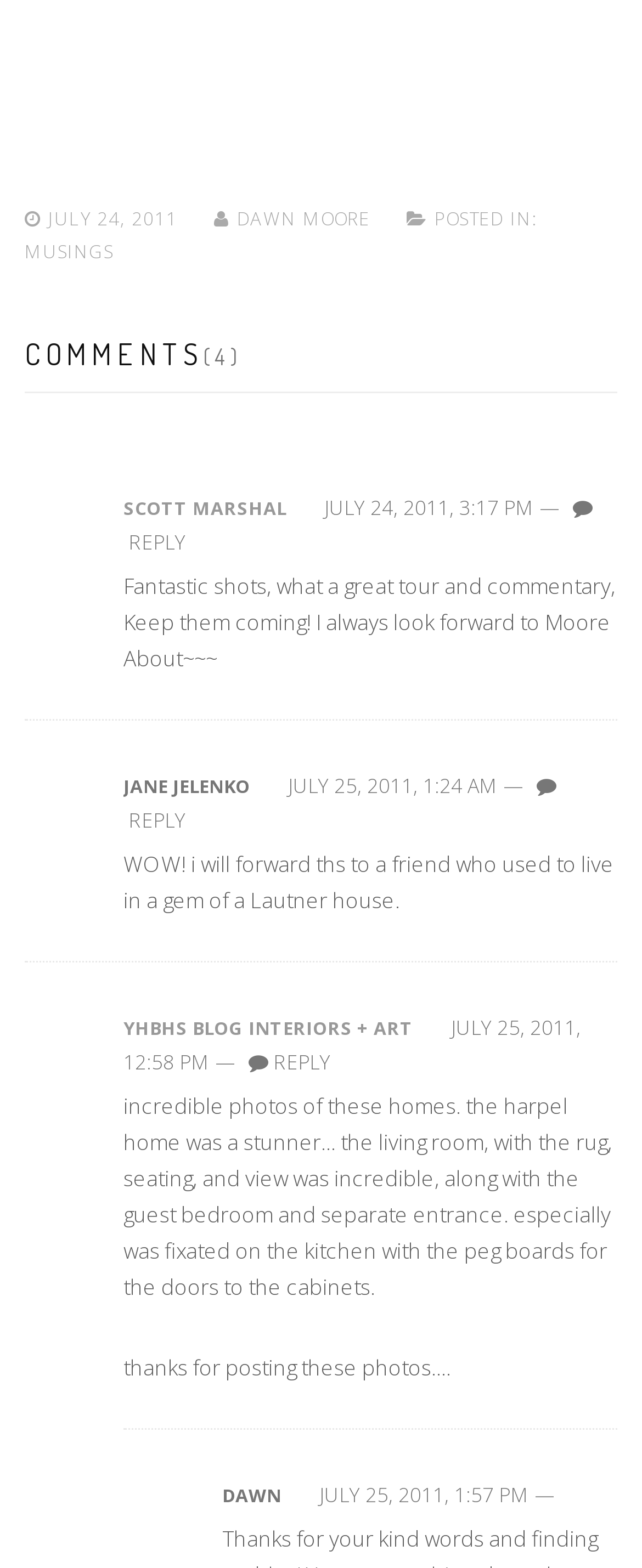Please determine the bounding box coordinates of the element to click on in order to accomplish the following task: "Reply to Jane Jelenko". Ensure the coordinates are four float numbers ranging from 0 to 1, i.e., [left, top, right, bottom].

[0.2, 0.514, 0.29, 0.532]